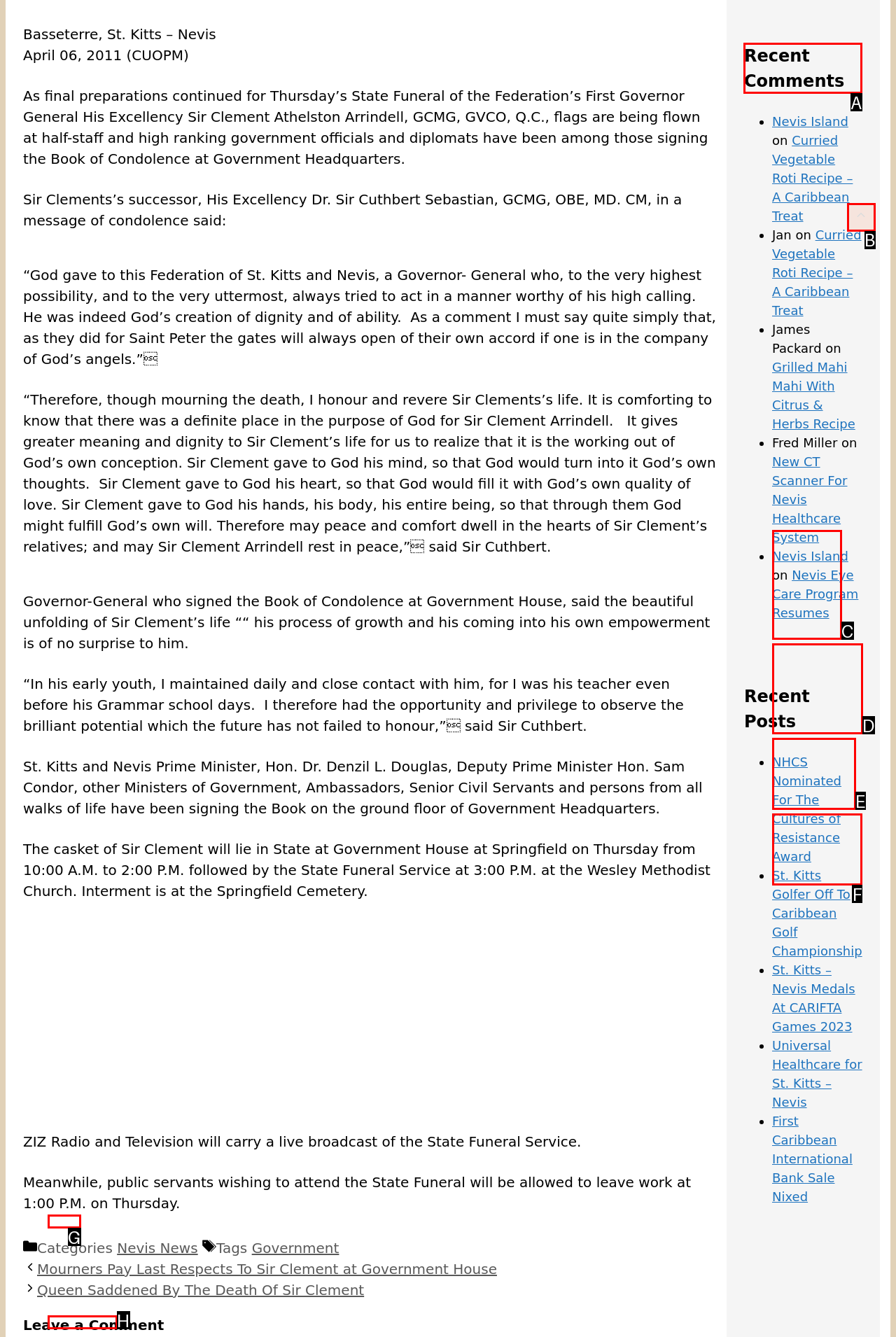Select the appropriate HTML element that needs to be clicked to execute the following task: View recent comments. Respond with the letter of the option.

A